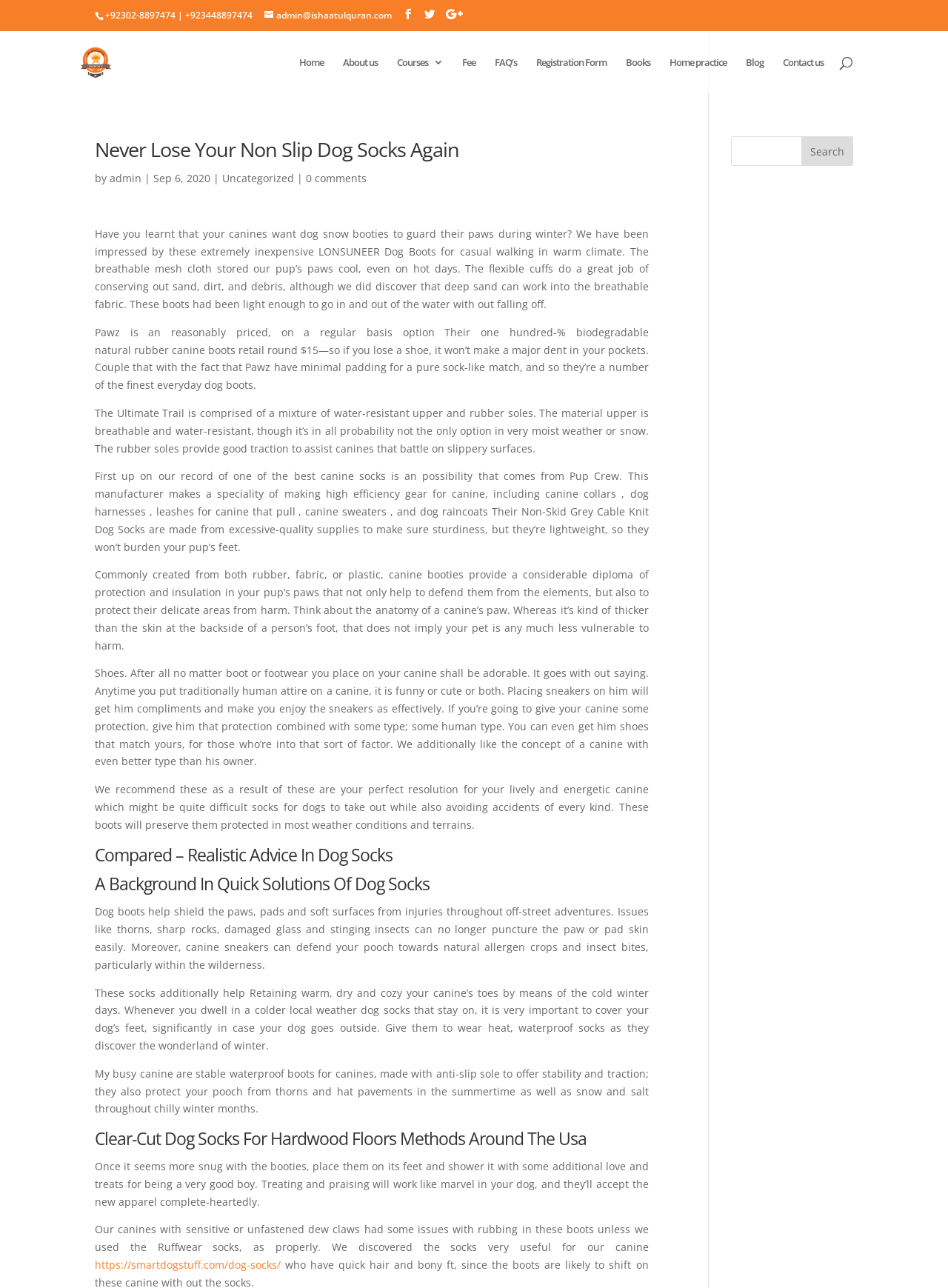What is the phone number at the top of the page?
Using the information presented in the image, please offer a detailed response to the question.

The phone number is located at the top of the page, in the first static text element, which is '+92302-8897474 | +923448897474'.